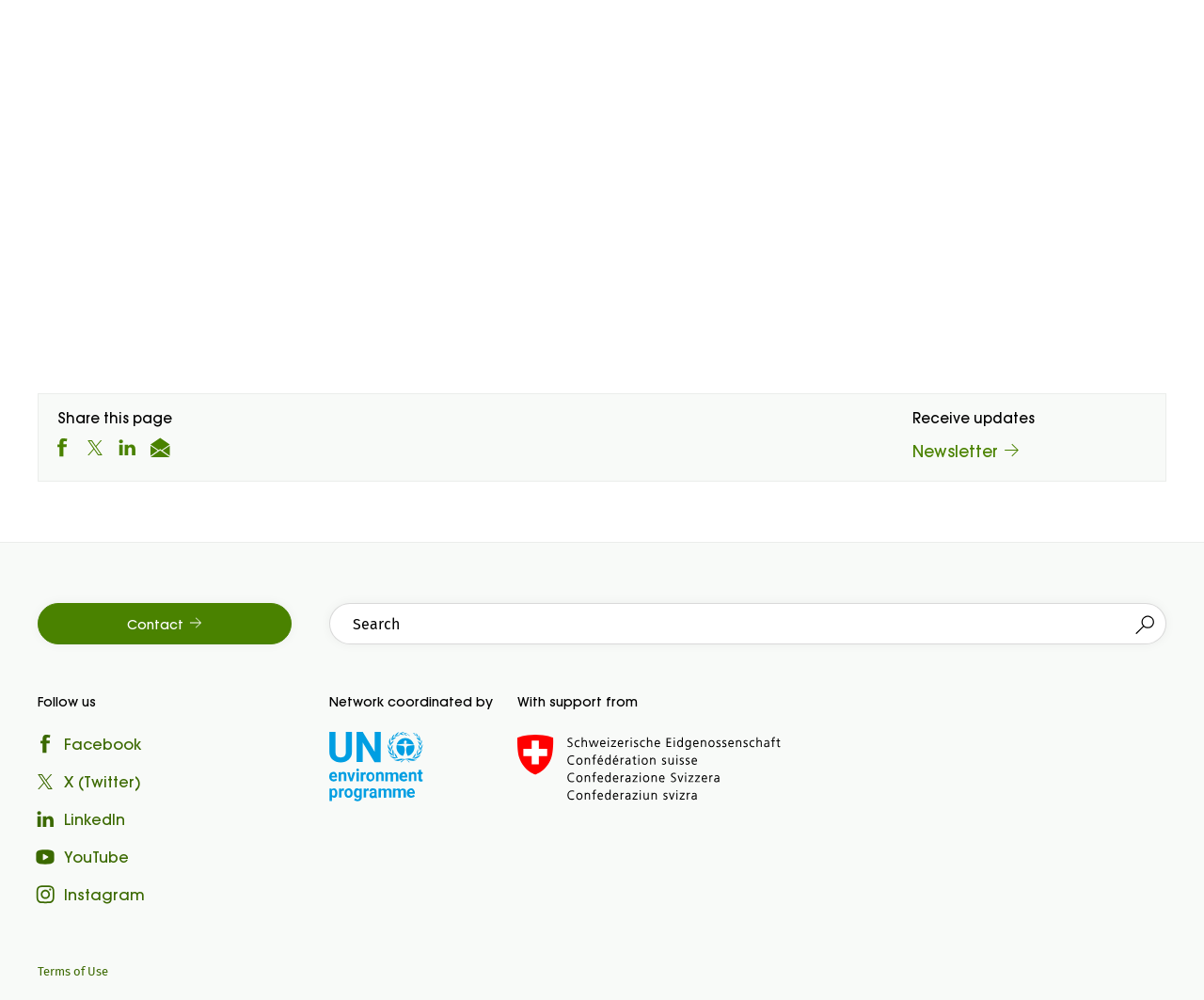Please provide the bounding box coordinate of the region that matches the element description: Share on LinkedIn. Coordinates should be in the format (top-left x, top-left y, bottom-right x, bottom-right y) and all values should be between 0 and 1.

[0.093, 0.433, 0.118, 0.463]